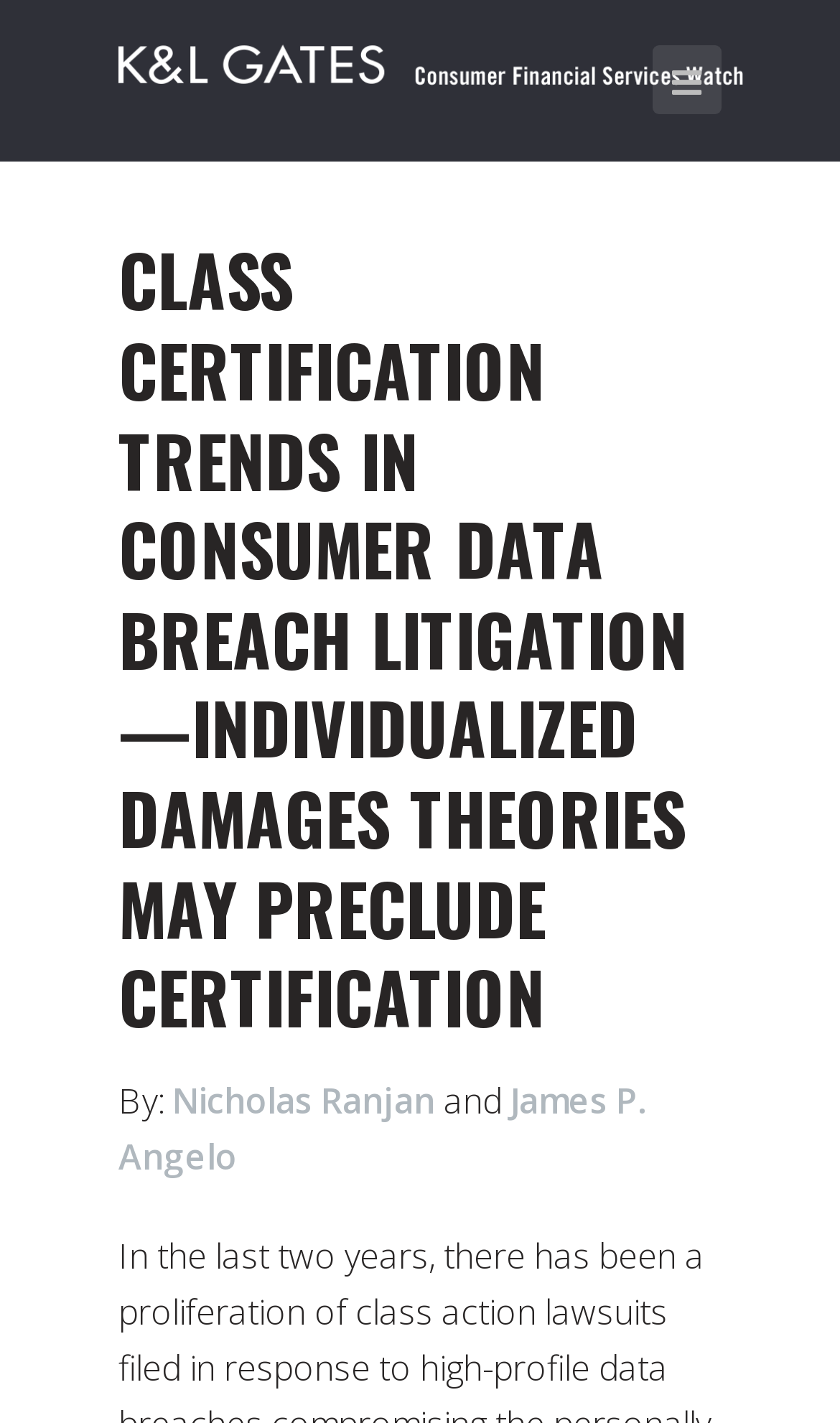Please find the main title text of this webpage.

CLASS CERTIFICATION TRENDS IN CONSUMER DATA BREACH LITIGATION—INDIVIDUALIZED DAMAGES THEORIES MAY PRECLUDE CERTIFICATION